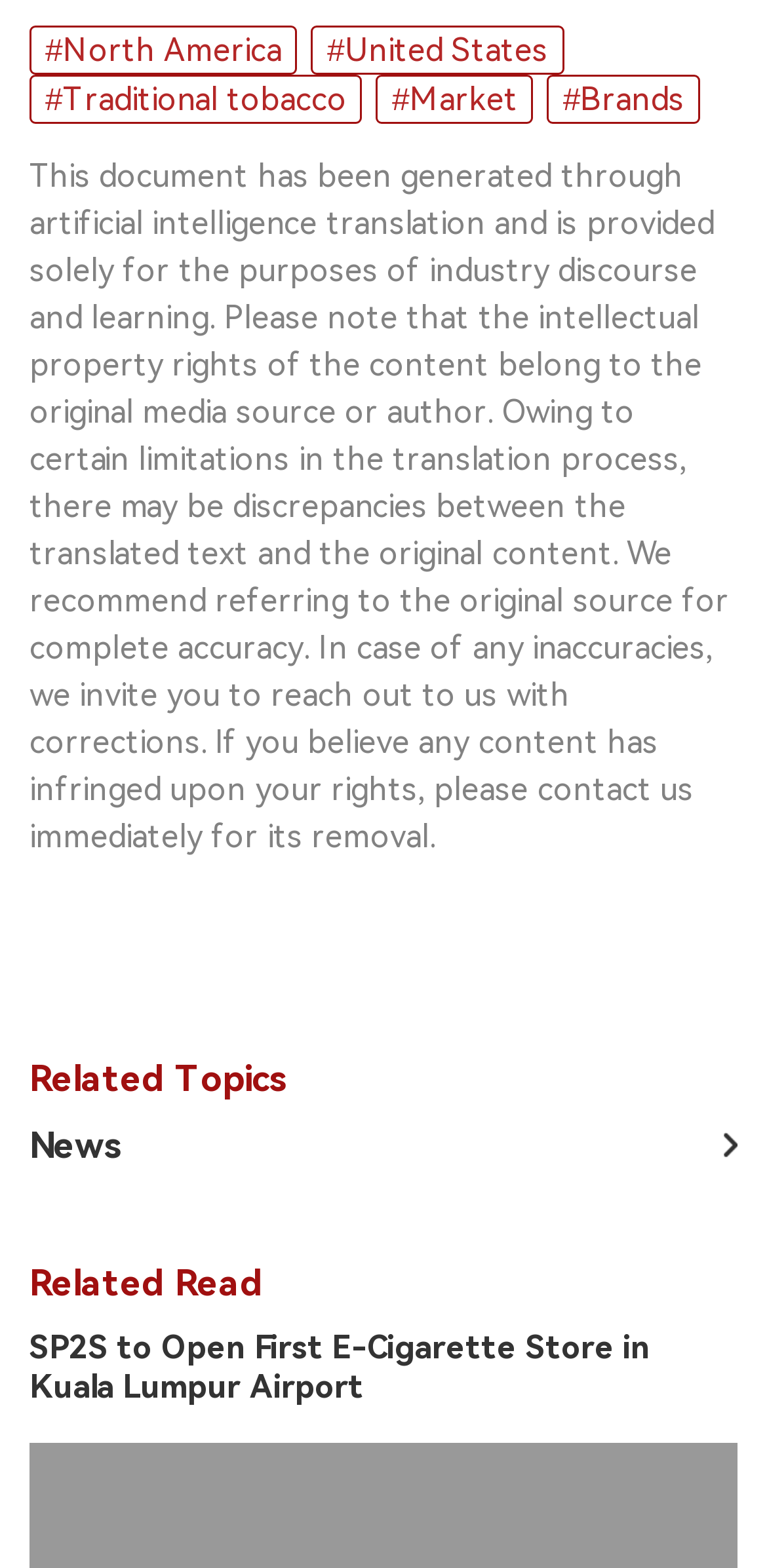Locate the bounding box for the described UI element: "#Traditional tobacco". Ensure the coordinates are four float numbers between 0 and 1, formatted as [left, top, right, bottom].

[0.038, 0.048, 0.473, 0.079]